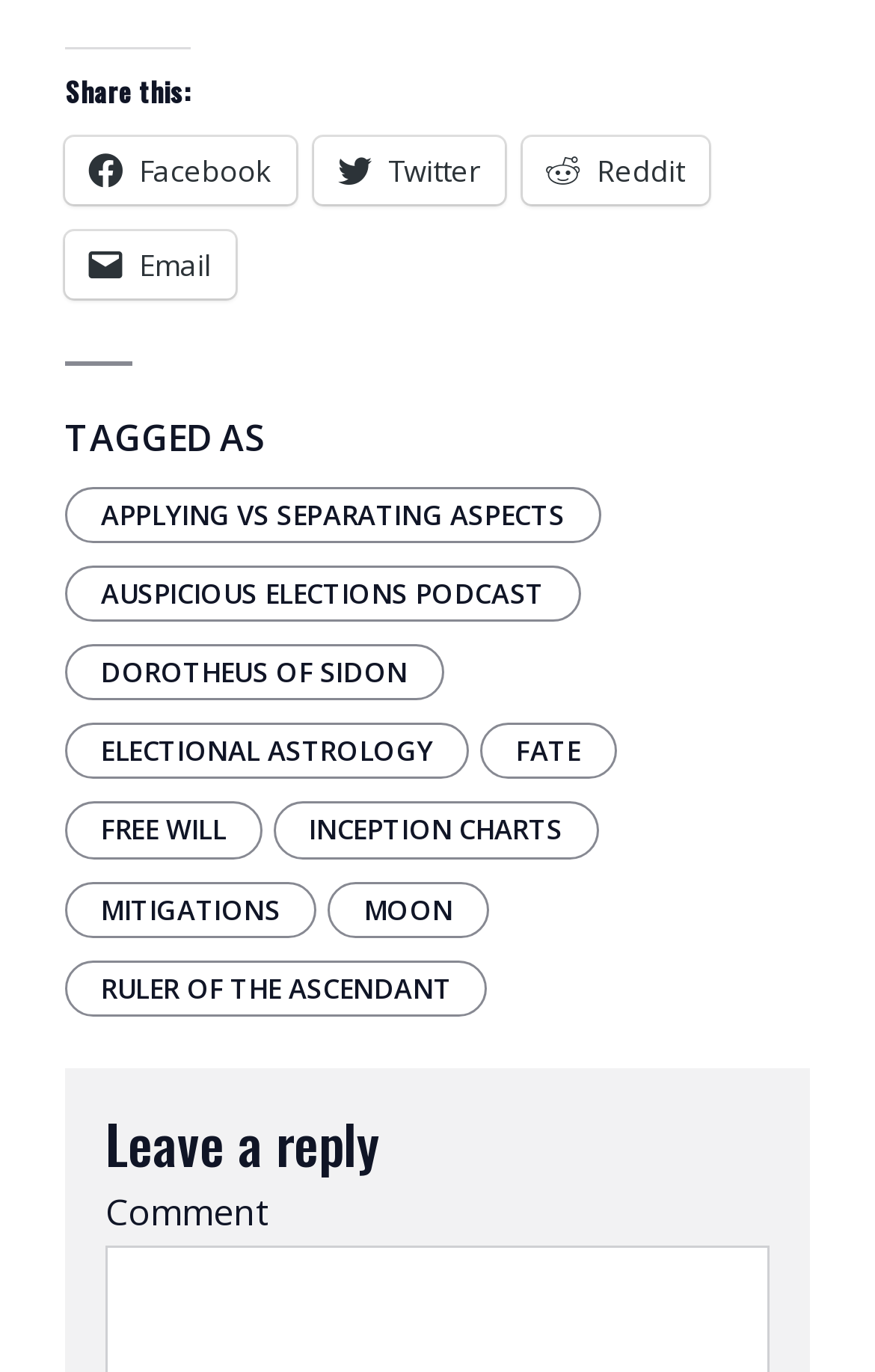From the screenshot, find the bounding box of the UI element matching this description: "Auspicious Elections Podcast". Supply the bounding box coordinates in the form [left, top, right, bottom], each a float between 0 and 1.

[0.074, 0.412, 0.663, 0.453]